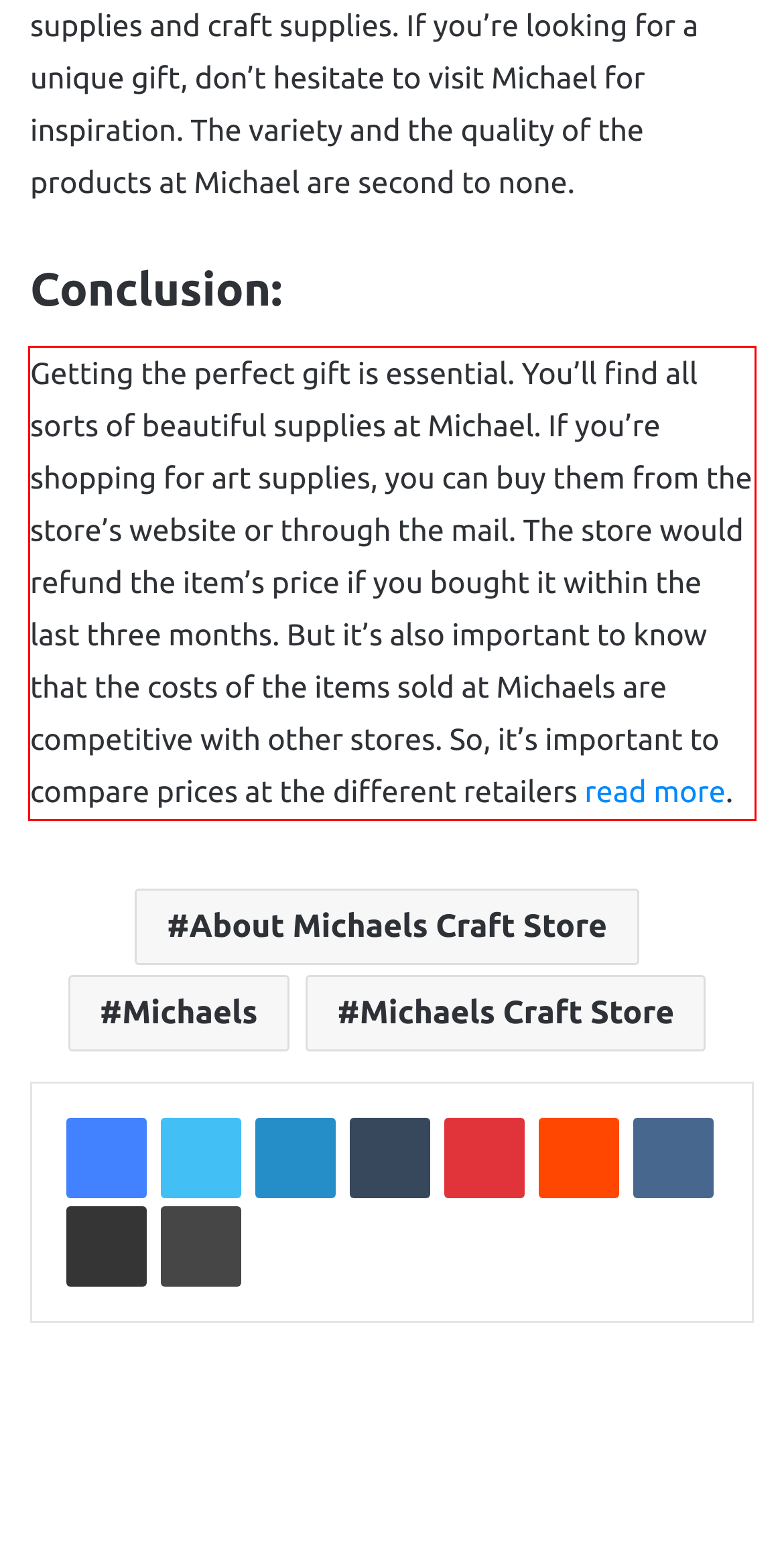You are given a webpage screenshot with a red bounding box around a UI element. Extract and generate the text inside this red bounding box.

Getting the perfect gift is essential. You’ll find all sorts of beautiful supplies at Michael. If you’re shopping for art supplies, you can buy them from the store’s website or through the mail. The store would refund the item’s price if you bought it within the last three months. But it’s also important to know that the costs of the items sold at Michaels are competitive with other stores. So, it’s important to compare prices at the different retailers read more.